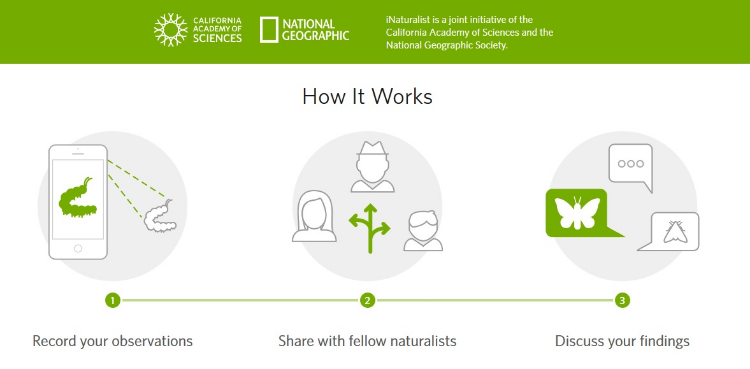Formulate a detailed description of the image content.

The image illustrates the process of using the iNaturalist platform, a collaborative initiative between the California Academy of Sciences and National Geographic. The layout features three key steps outlined with simple graphics and text:

1. **Record your observations**: A smartphone displays an illustration of a caterpillar, symbolizing the act of documenting wildlife observations using the app.
2. **Share with fellow naturalists**: This step includes a visual representation of diverse individuals, encouraging interaction and collaboration among nature enthusiasts.
3. **Discuss your findings**: A chat bubble with a butterfly icon signifies communication, inviting users to engage in discussions about their discoveries.

Above the graphics, logos for both the California Academy of Sciences and National Geographic enhance the credibility and mission of the platform, fostering a sense of community in naturalist endeavors. The clean design and green color palette emphasize the theme of nature and environmental awareness.